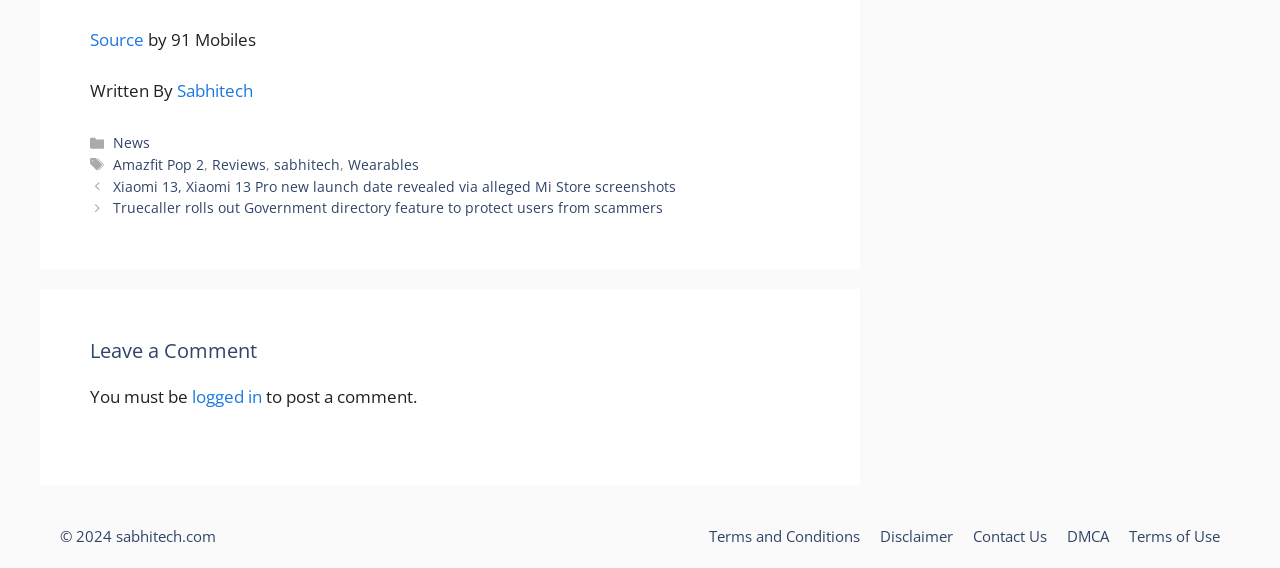Identify the bounding box coordinates for the element you need to click to achieve the following task: "Contact Us". Provide the bounding box coordinates as four float numbers between 0 and 1, in the form [left, top, right, bottom].

[0.76, 0.926, 0.818, 0.961]